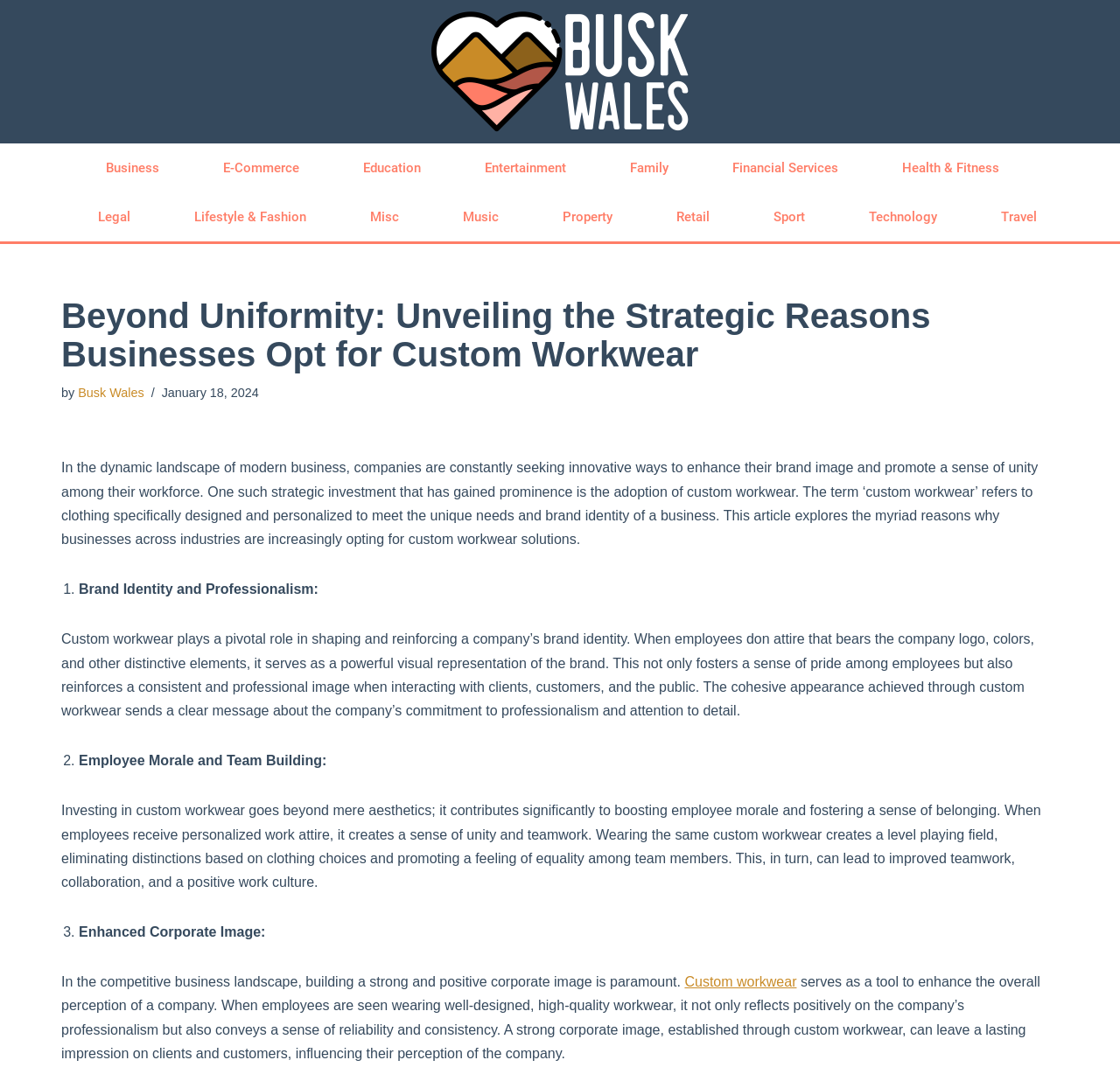Generate a detailed explanation of the webpage's features and information.

The webpage is an article titled "Beyond Uniformity: Unveiling the Strategic Reasons Businesses Opt for Custom Workwear" by Busk Wales. At the top, there is a link to skip to the content. Below that, there is a row of links to various categories, including Business, E-Commerce, Education, and more, which are evenly spaced and take up the entire width of the page.

The main content of the article begins with a heading that matches the title of the webpage. Below the heading, there is a line of text that reads "by Busk Wales" followed by the date "January 18, 2024". 

The article itself is divided into sections, each with a numbered list marker. The first section discusses how custom workwear helps to shape and reinforce a company's brand identity and professionalism. The text is followed by a second section that explores how custom workwear contributes to employee morale and team building. 

The third section focuses on how custom workwear enhances a company's corporate image. Throughout the article, there are links to related topics, including "Custom workwear". The text is well-structured and easy to follow, with clear headings and concise paragraphs.